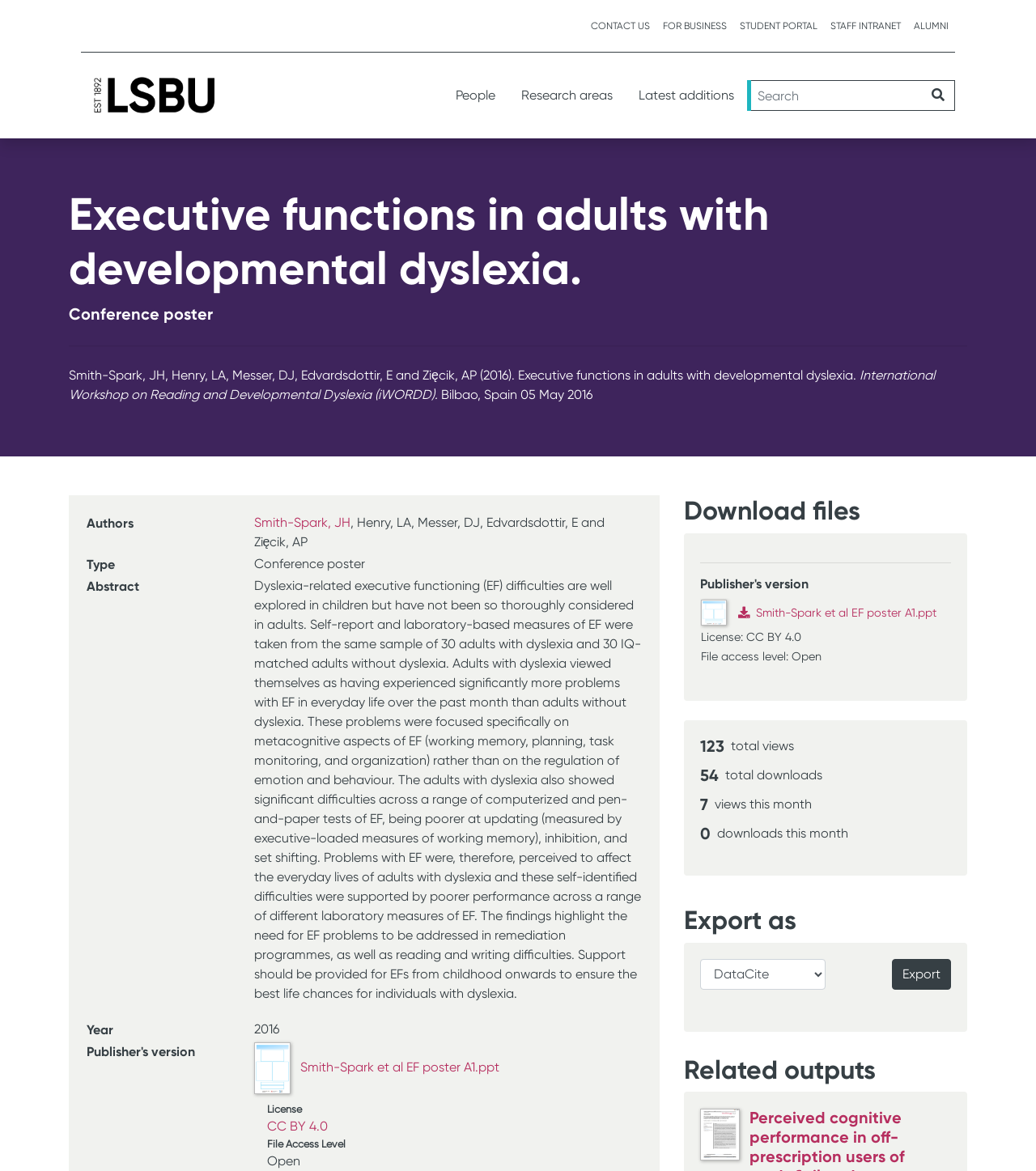Please answer the following question using a single word or phrase: 
What is the license of the research output?

CC BY 4.0